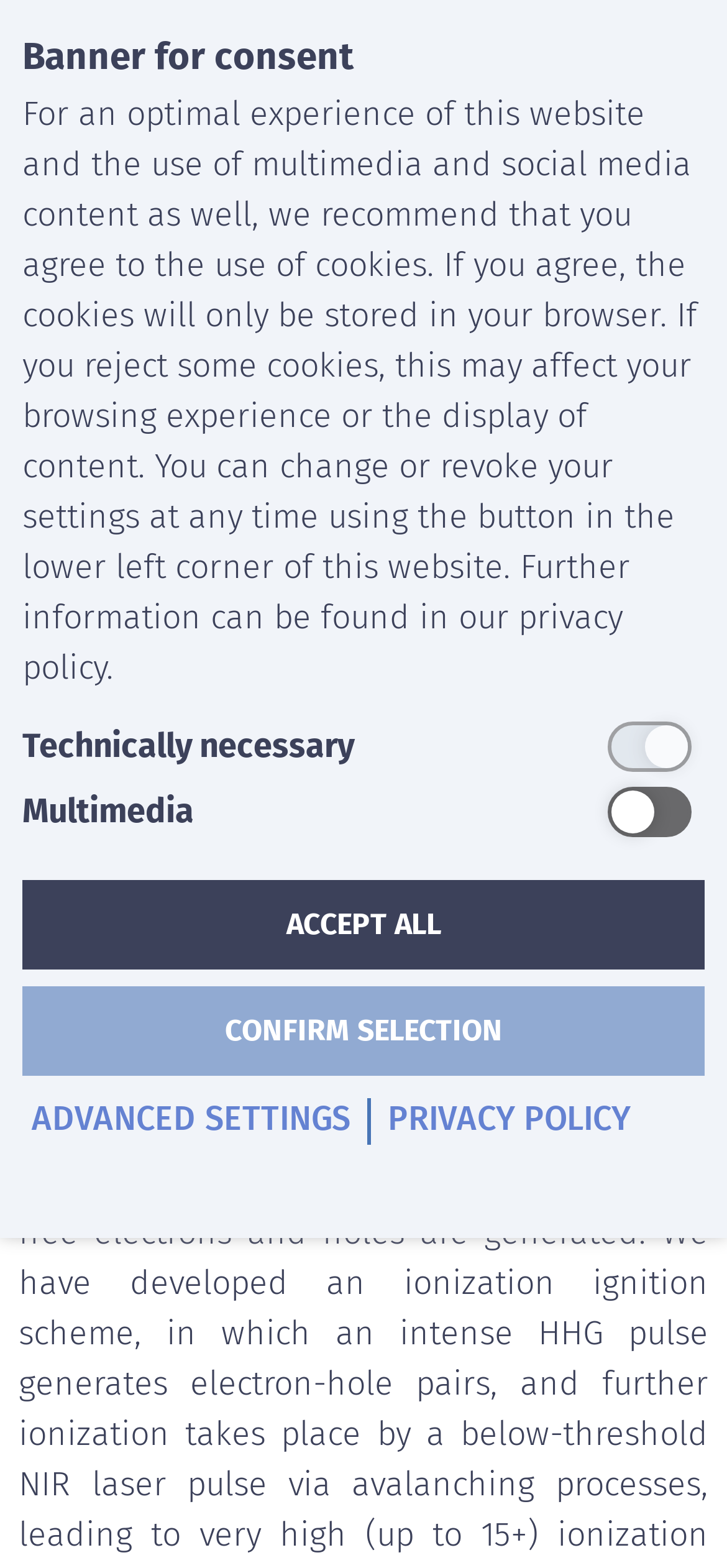Identify the bounding box coordinates of the section that should be clicked to achieve the task described: "Read about strong-field few-body physics".

[0.026, 0.189, 0.974, 0.275]